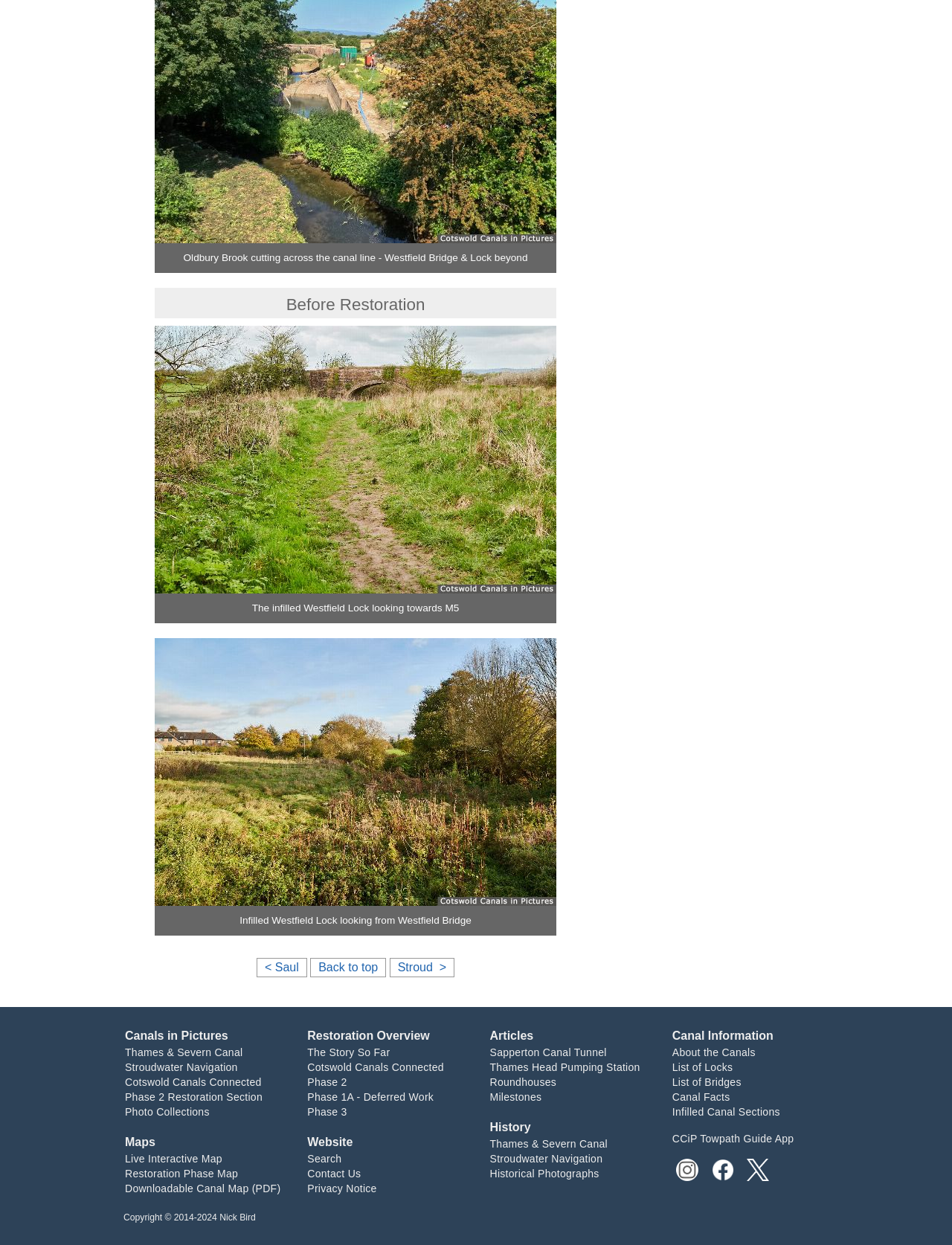Pinpoint the bounding box coordinates of the clickable element to carry out the following instruction: "View John Robinson (Westfield) Lock."

[0.162, 0.262, 0.584, 0.477]